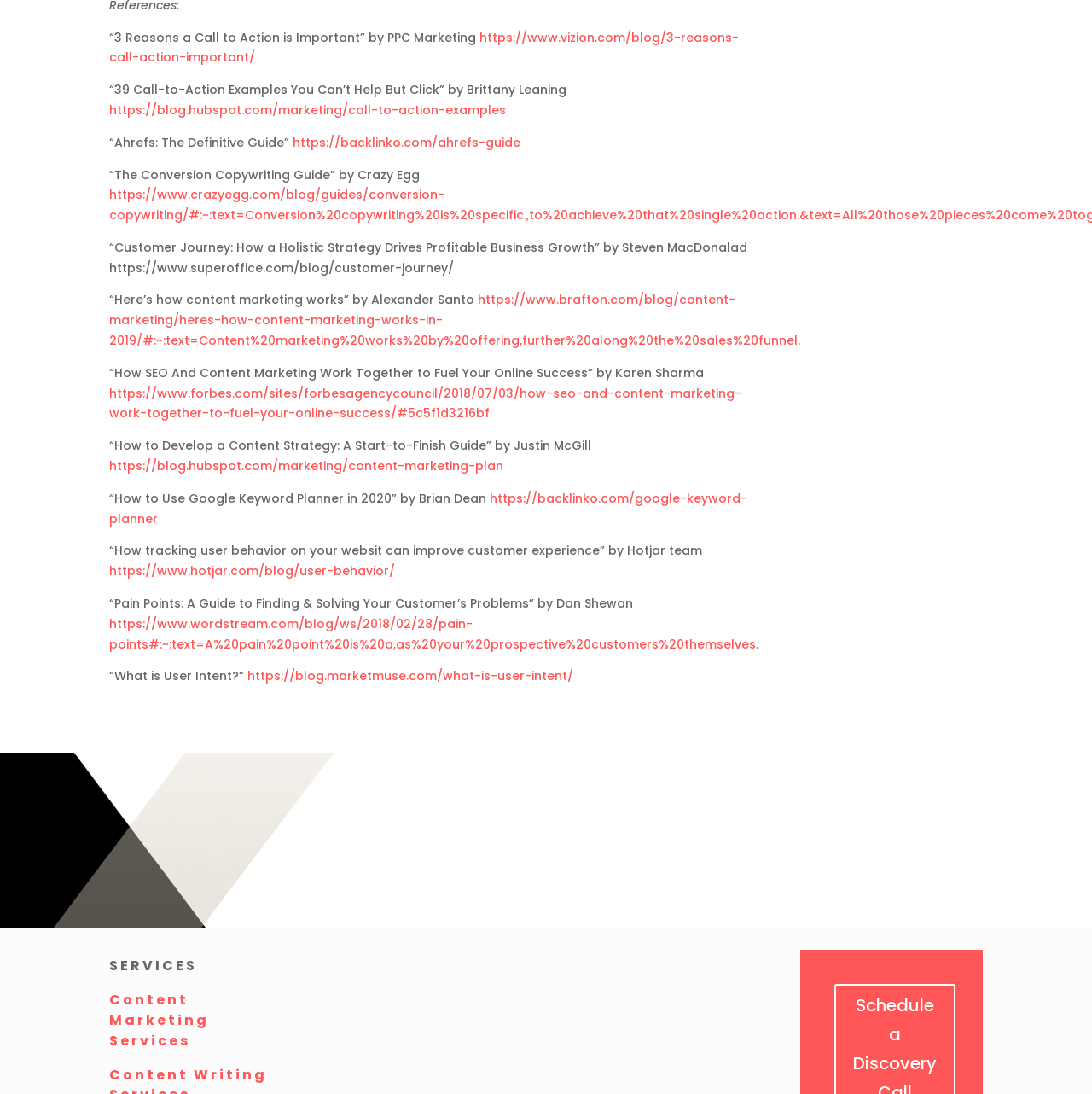What is the topic of the article 'How to Develop a Content Strategy: A Start-to-Finish Guide'?
Look at the screenshot and provide an in-depth answer.

The article title 'How to Develop a Content Strategy: A Start-to-Finish Guide' suggests that the topic of this article is related to developing a content strategy, which is a key aspect of content marketing.